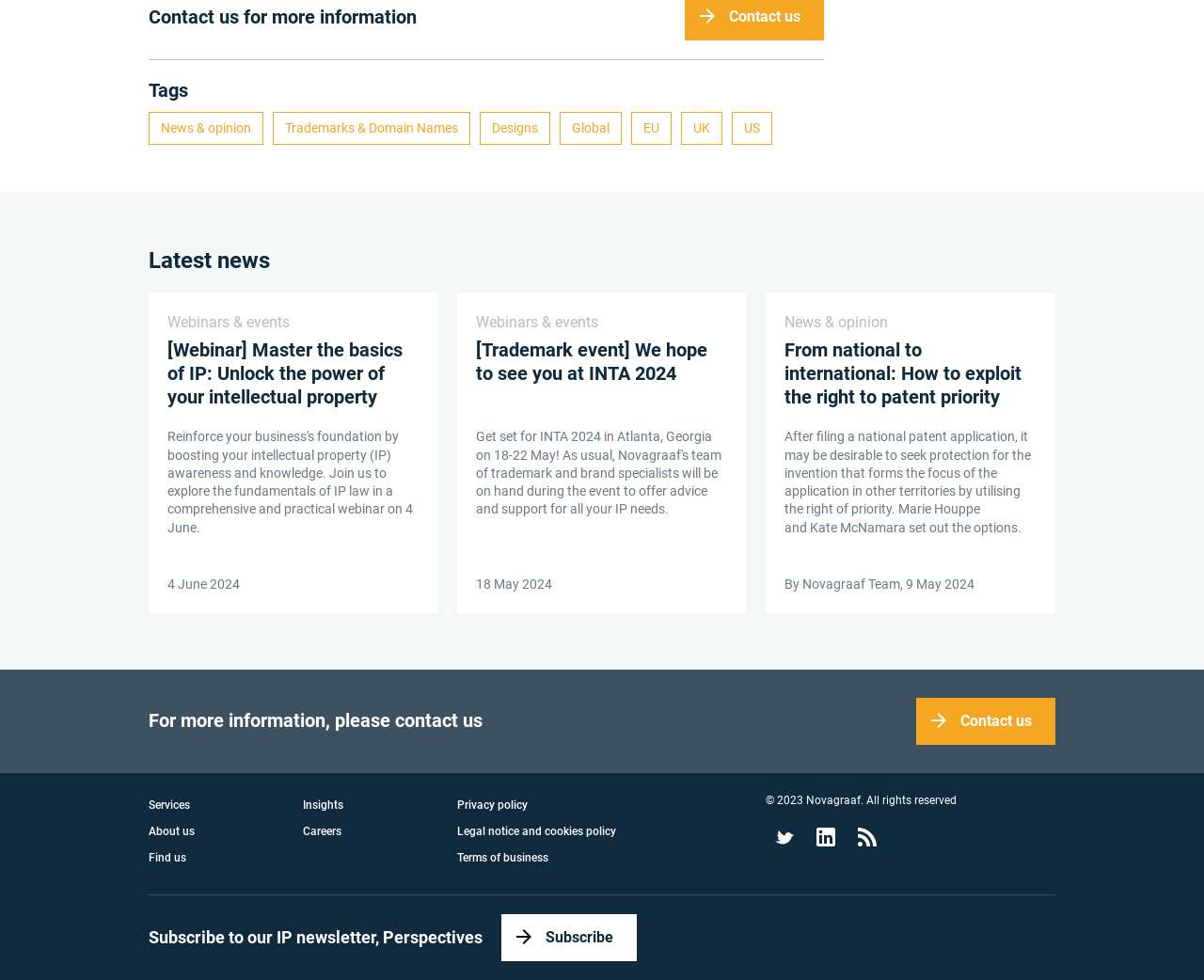Utilize the details in the image to thoroughly answer the following question: What type of events are listed on the webpage?

The webpage lists specific events, including webinars and trademark events, such as 'Master the basics of IP: Unlock the power of your intellectual property' and 'We hope to see you at INTA 2024'.